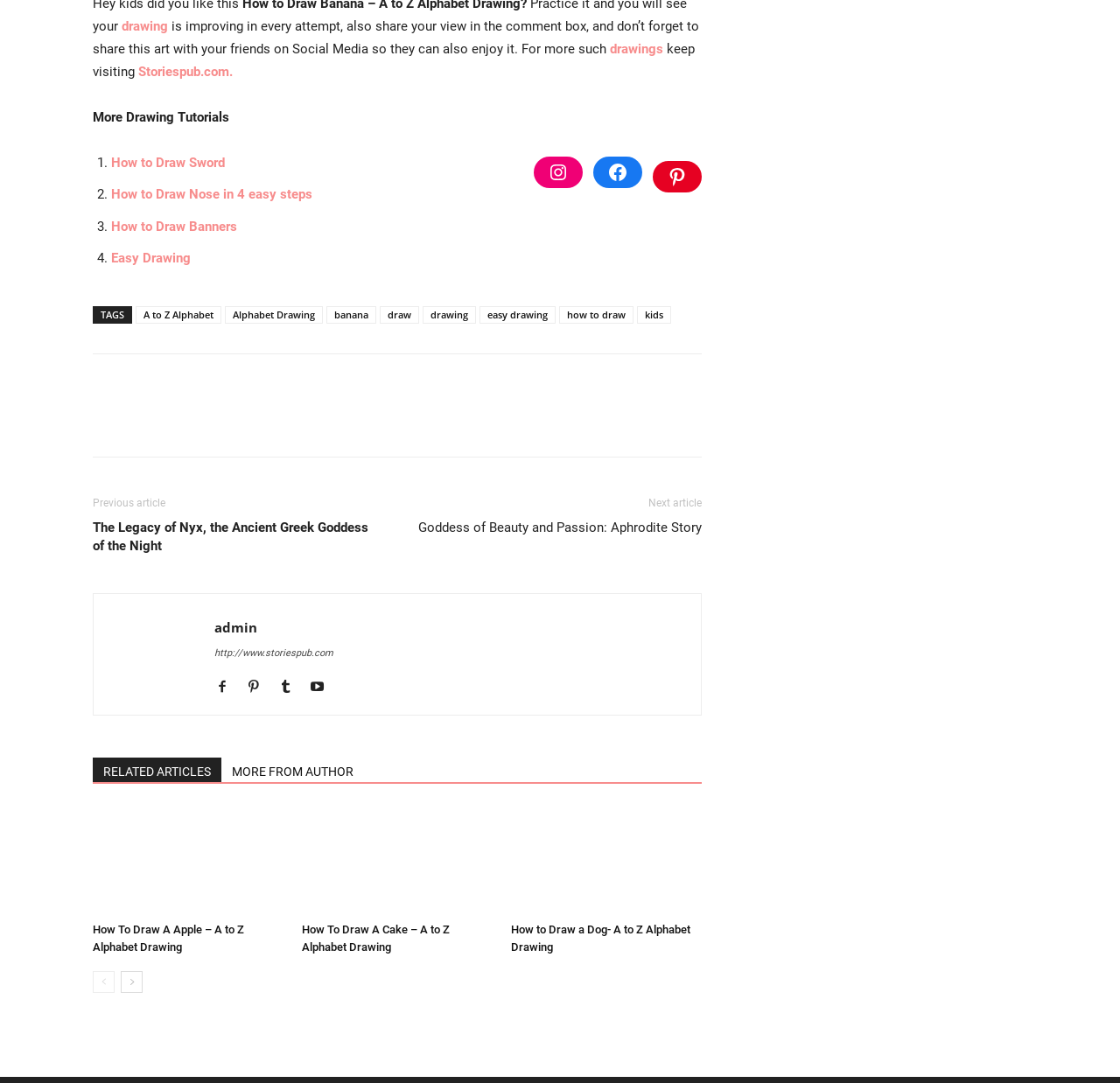Identify the bounding box for the UI element that is described as follows: "drawing".

[0.377, 0.197, 0.425, 0.213]